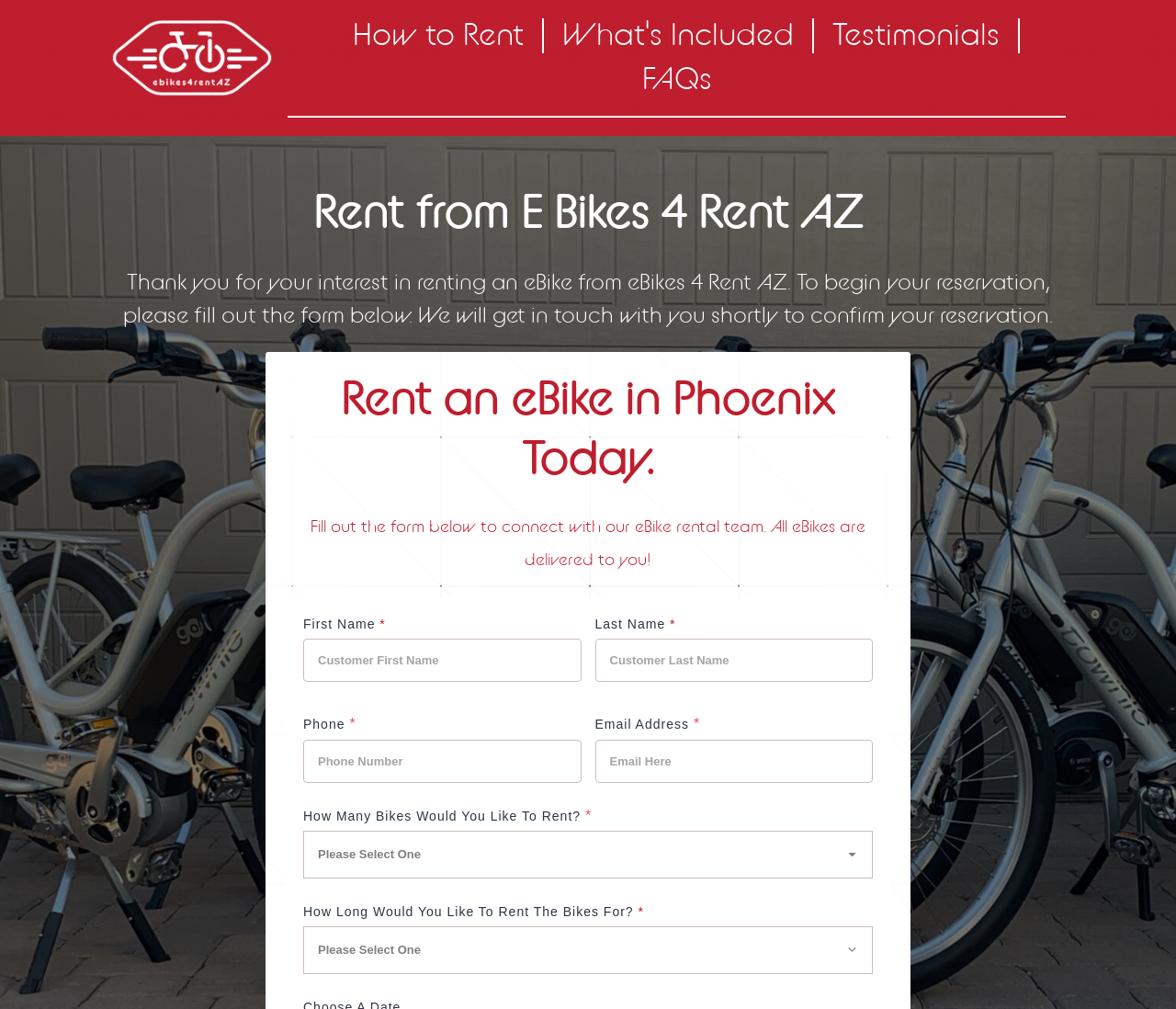How many fields are required in the reservation form? Based on the image, give a response in one word or a short phrase.

4